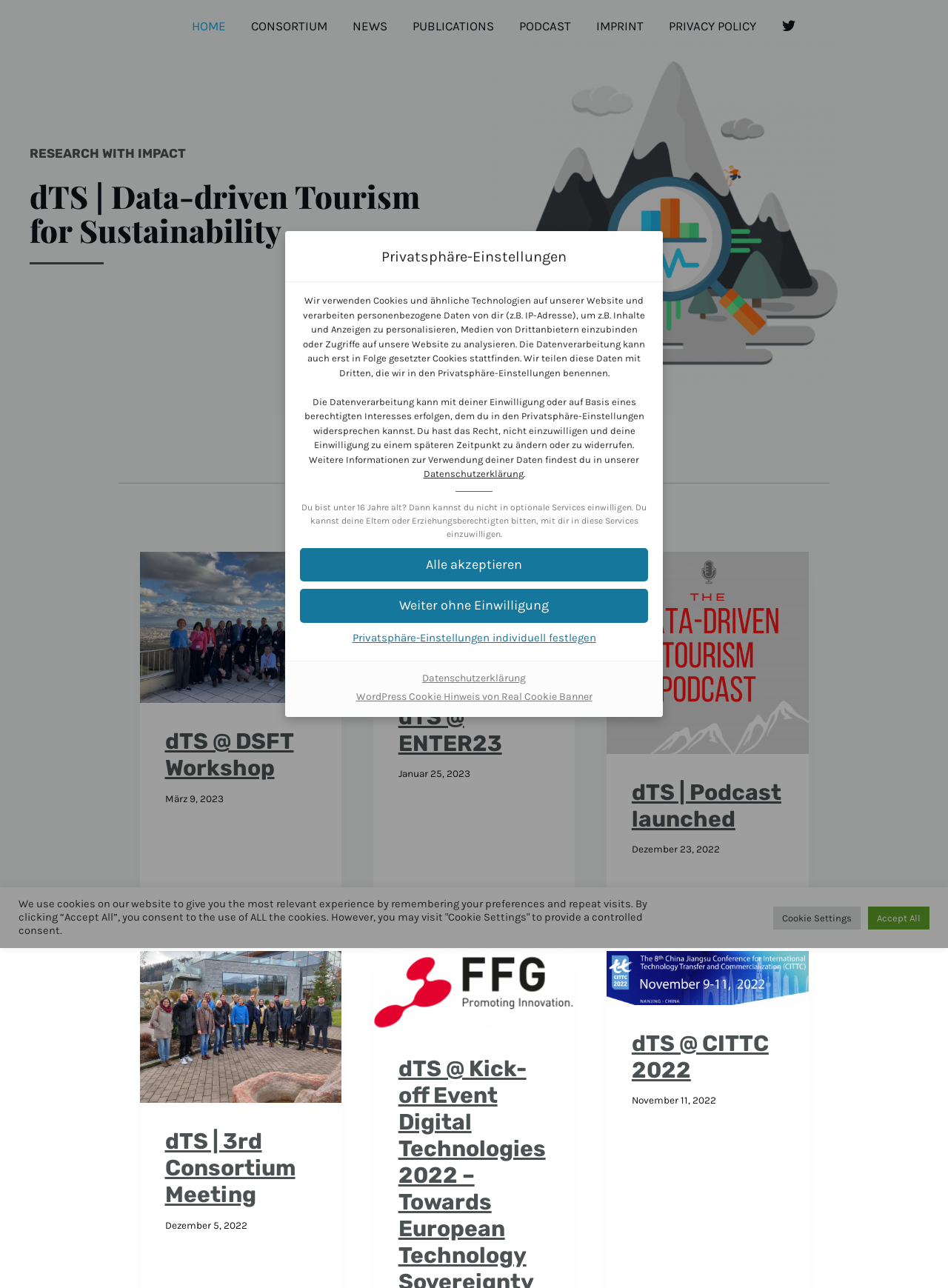Bounding box coordinates are specified in the format (top-left x, top-left y, bottom-right x, bottom-right y). All values are floating point numbers bounded between 0 and 1. Please provide the bounding box coordinate of the region this sentence describes: Privatsphäre-Einstellungen individuell festlegen

[0.316, 0.489, 0.684, 0.501]